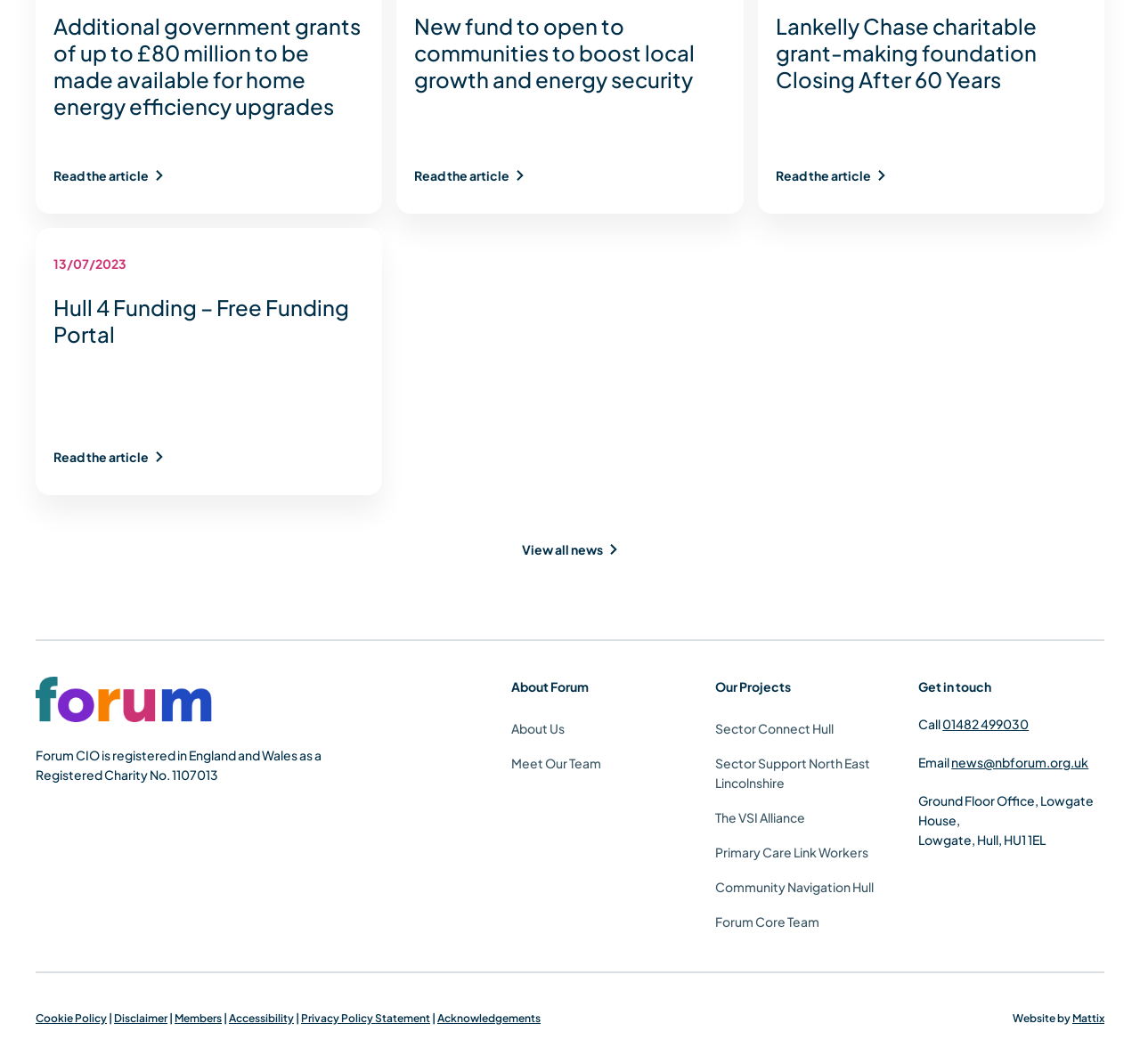Provide the bounding box coordinates of the area you need to click to execute the following instruction: "Visit the About Us page".

[0.448, 0.671, 0.495, 0.698]